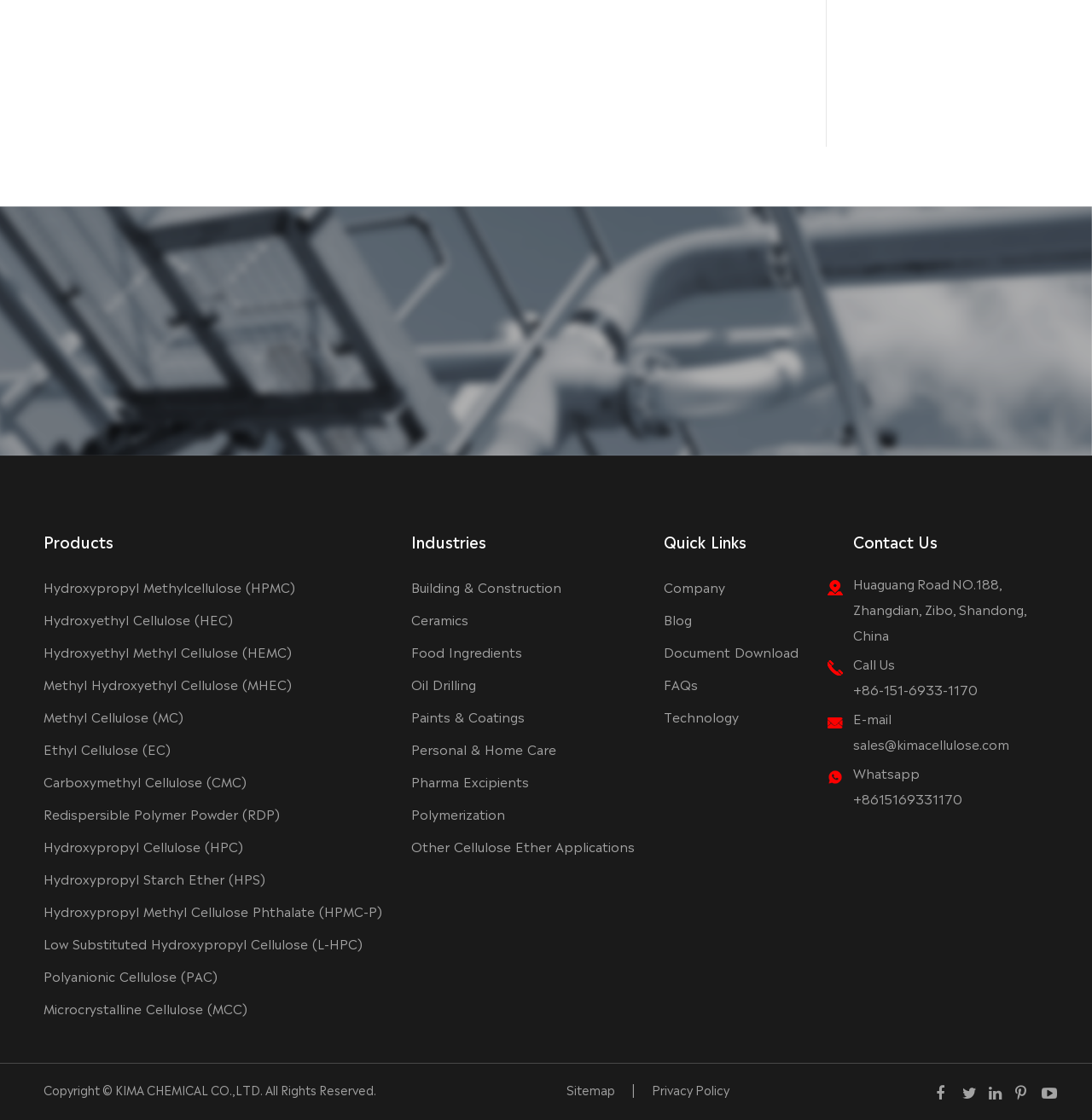How many industries are listed?
Based on the visual content, answer with a single word or a brief phrase.

9